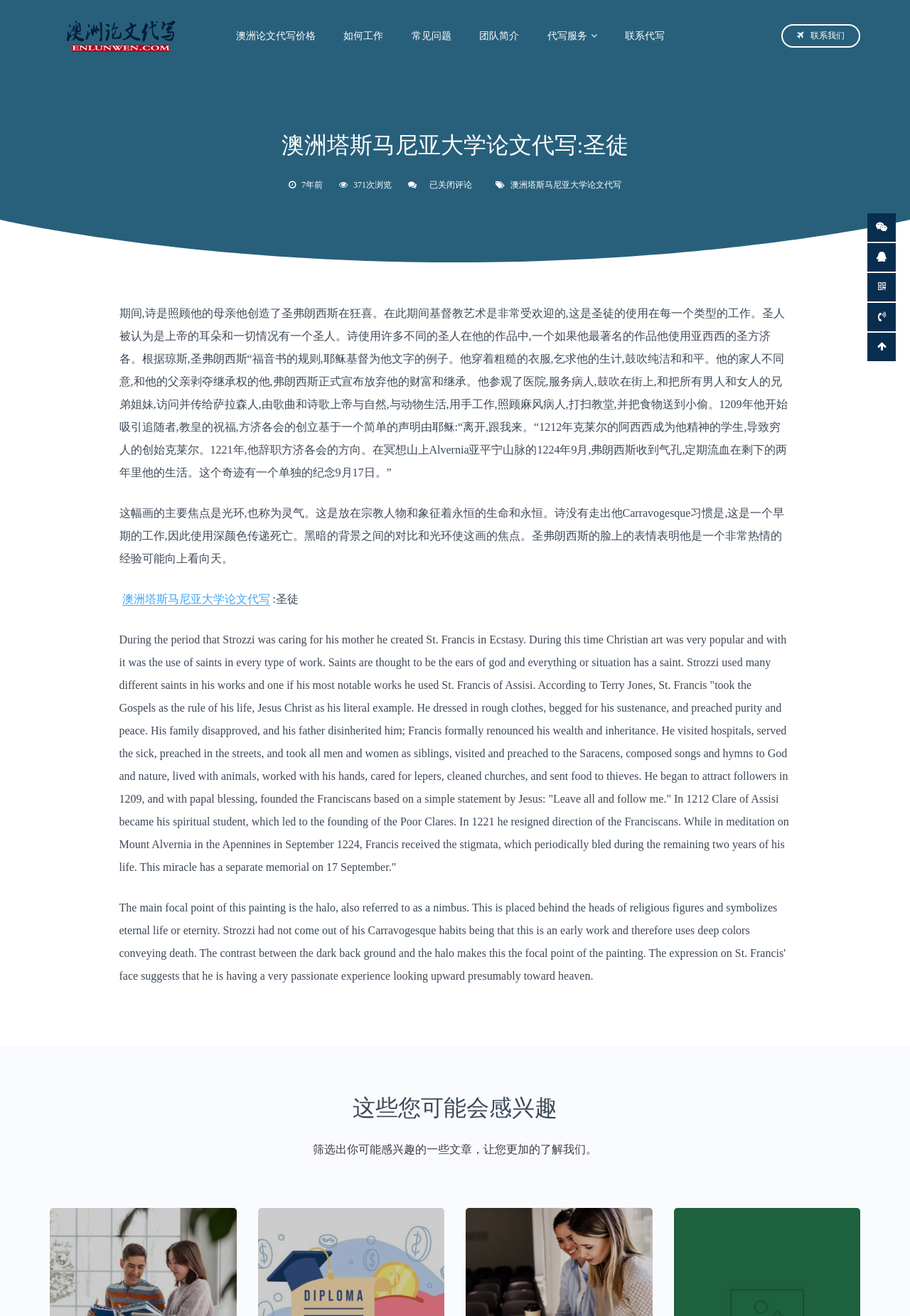Identify the bounding box coordinates of the clickable section necessary to follow the following instruction: "Click the link to learn about the team". The coordinates should be presented as four float numbers from 0 to 1, i.e., [left, top, right, bottom].

[0.512, 0.014, 0.584, 0.041]